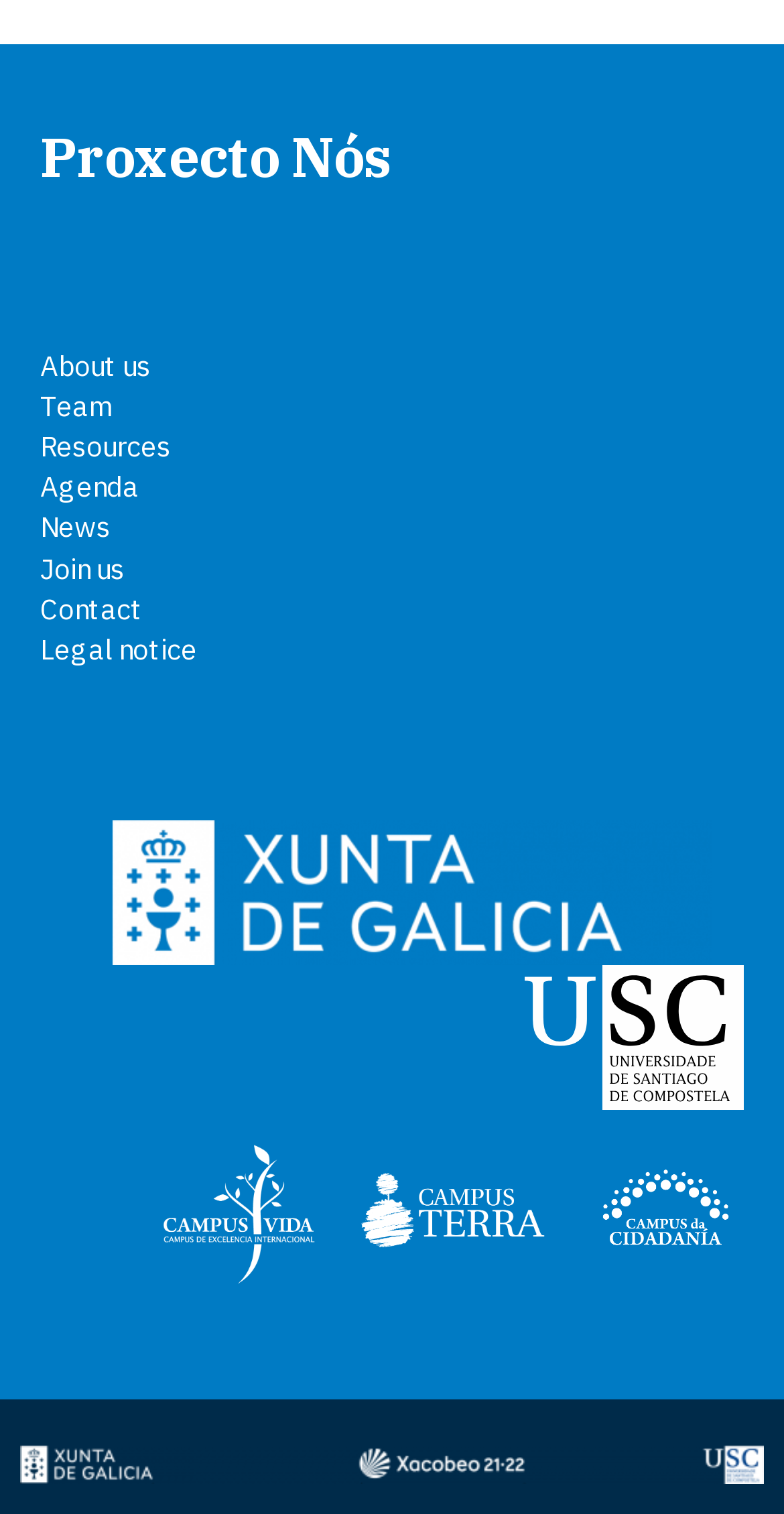Respond to the following question using a concise word or phrase: 
What is the name of the university logo on the webpage?

Universidade de Santiago de Compostela